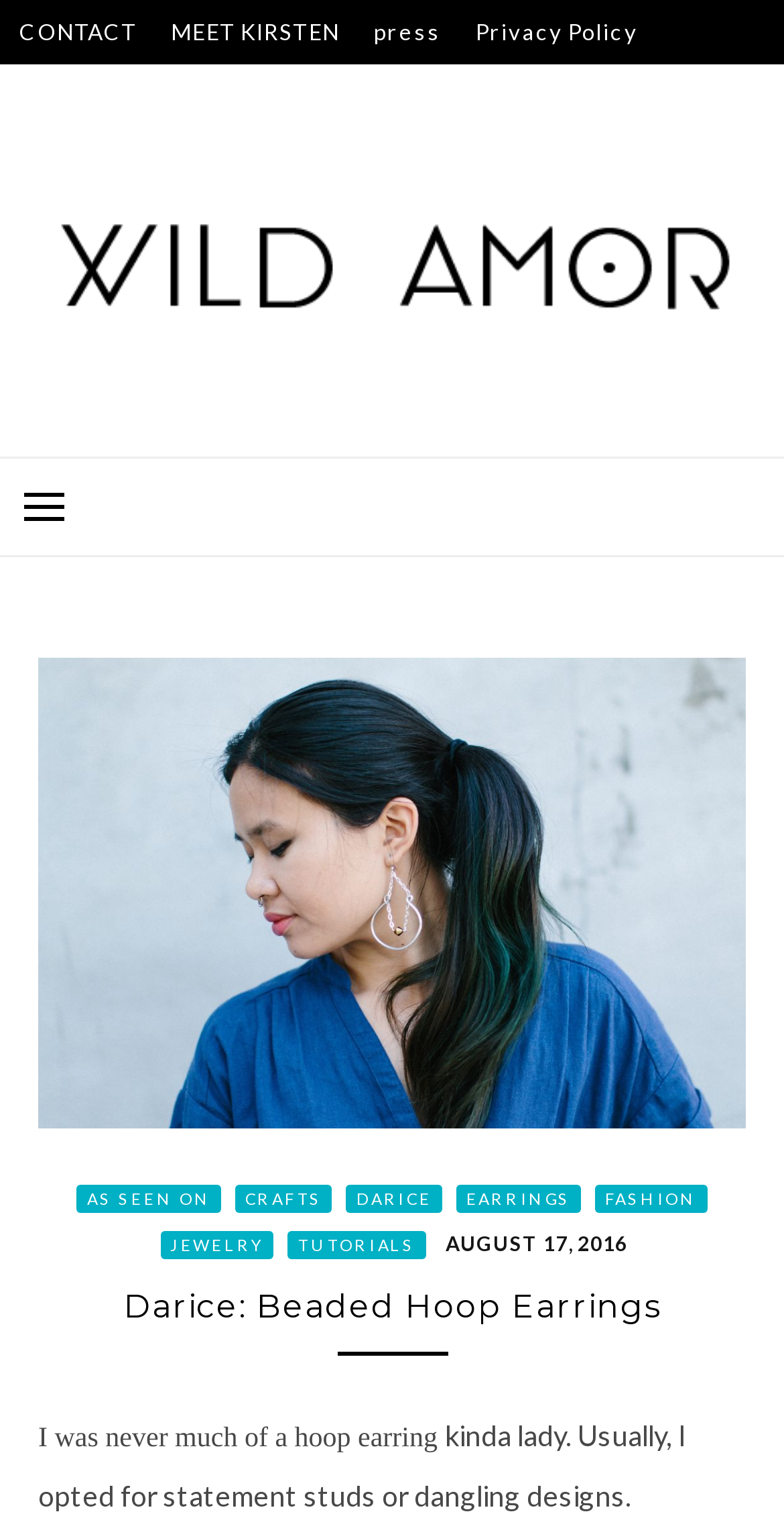What type of earrings are featured?
Please provide a detailed answer to the question.

I determined this by looking at the title of the webpage, 'Darice: Beaded Hoop Earrings', and the image of the earrings on the page.